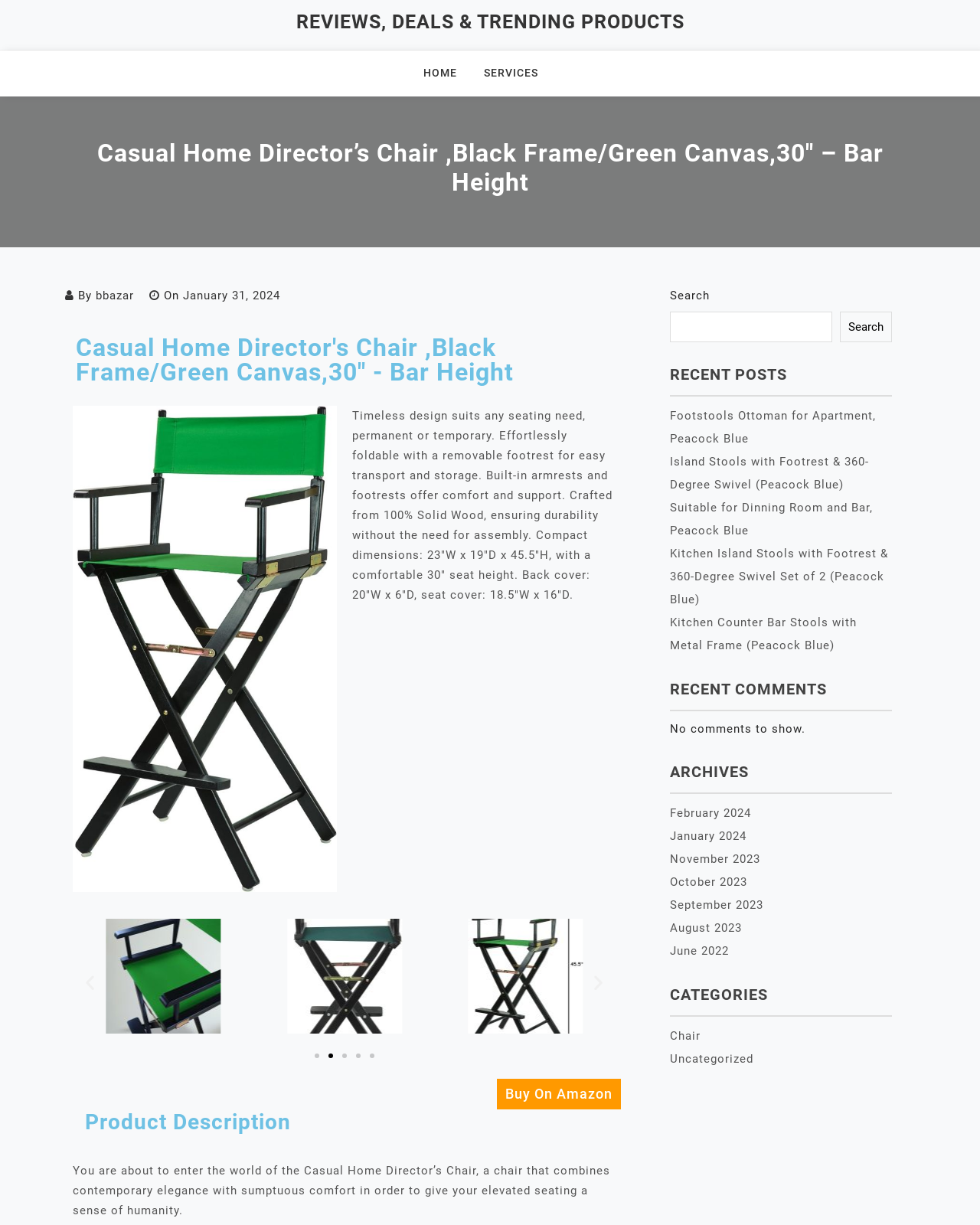Find the bounding box coordinates for the area that should be clicked to accomplish the instruction: "View the product description".

[0.087, 0.908, 0.616, 0.925]